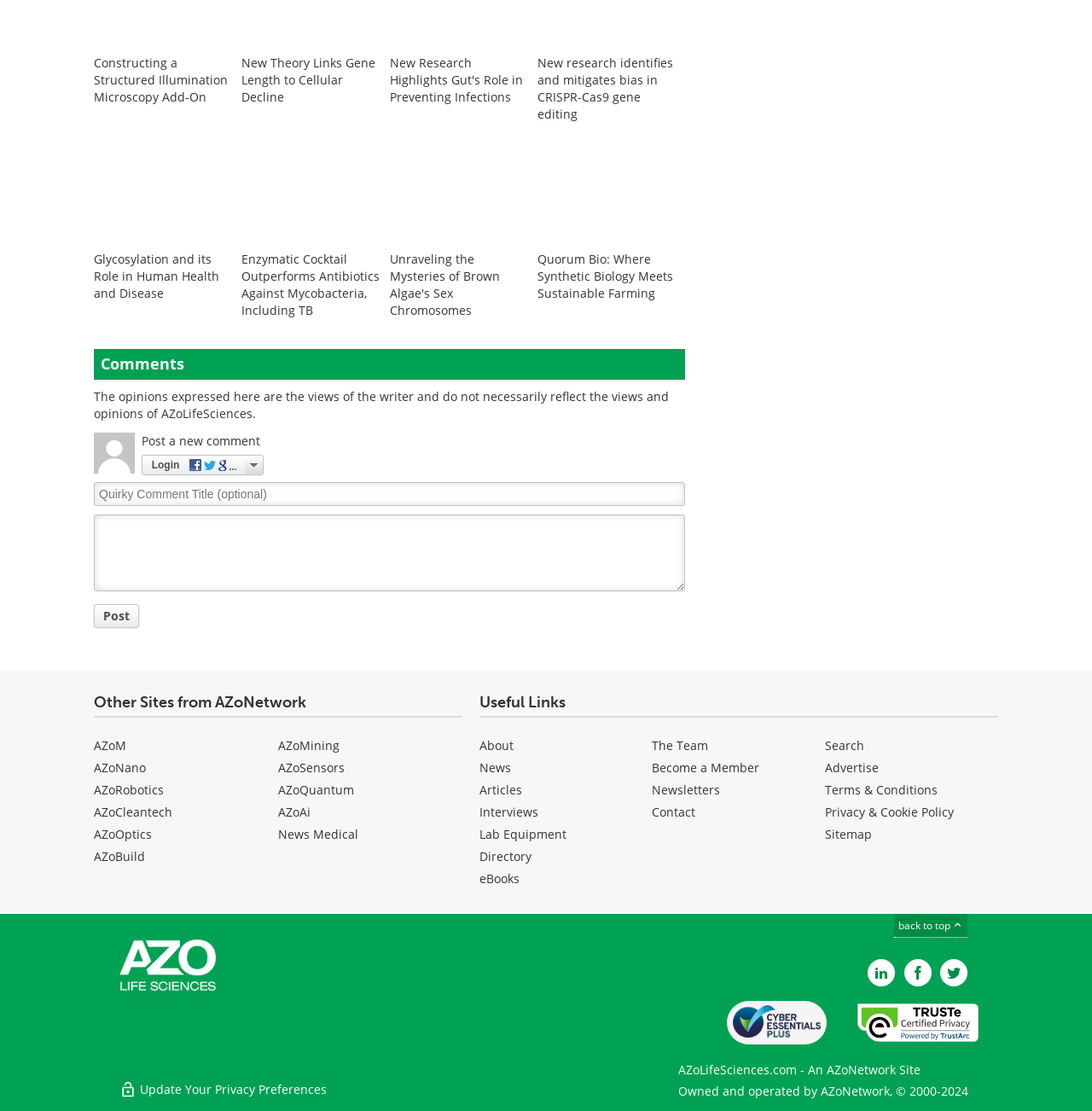Find the bounding box coordinates of the area that needs to be clicked in order to achieve the following instruction: "Visit the 'About' page". The coordinates should be specified as four float numbers between 0 and 1, i.e., [left, top, right, bottom].

[0.439, 0.663, 0.47, 0.678]